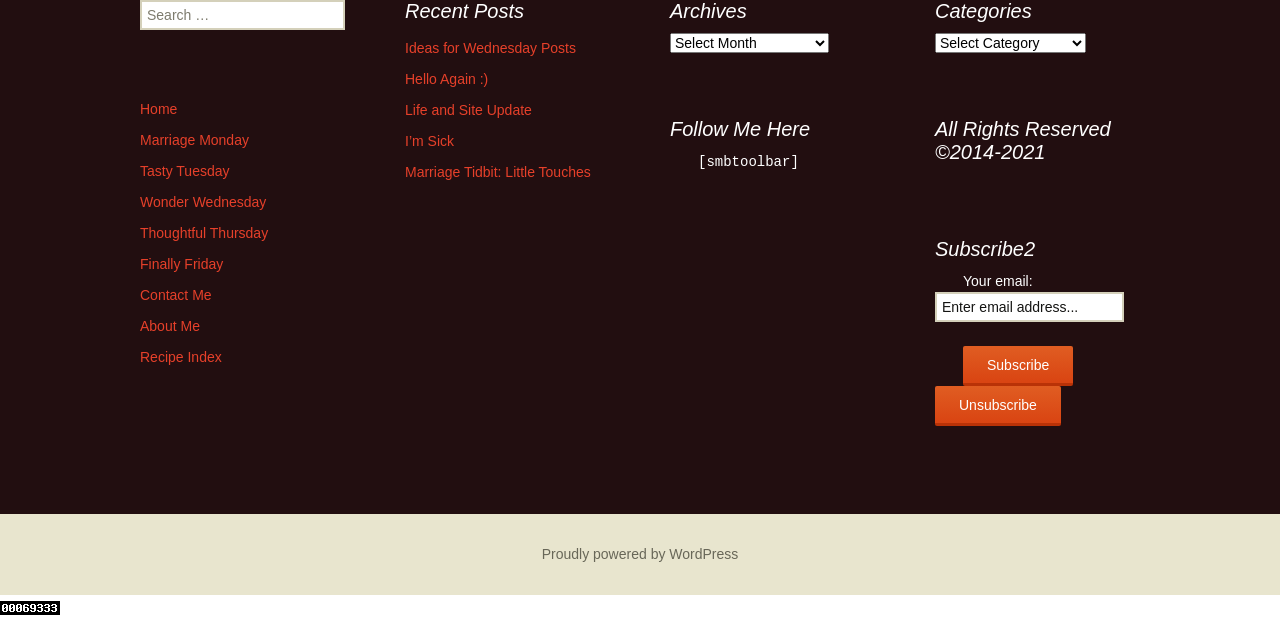Respond to the question below with a single word or phrase:
How many links are there in the 'Recent Posts' section?

5